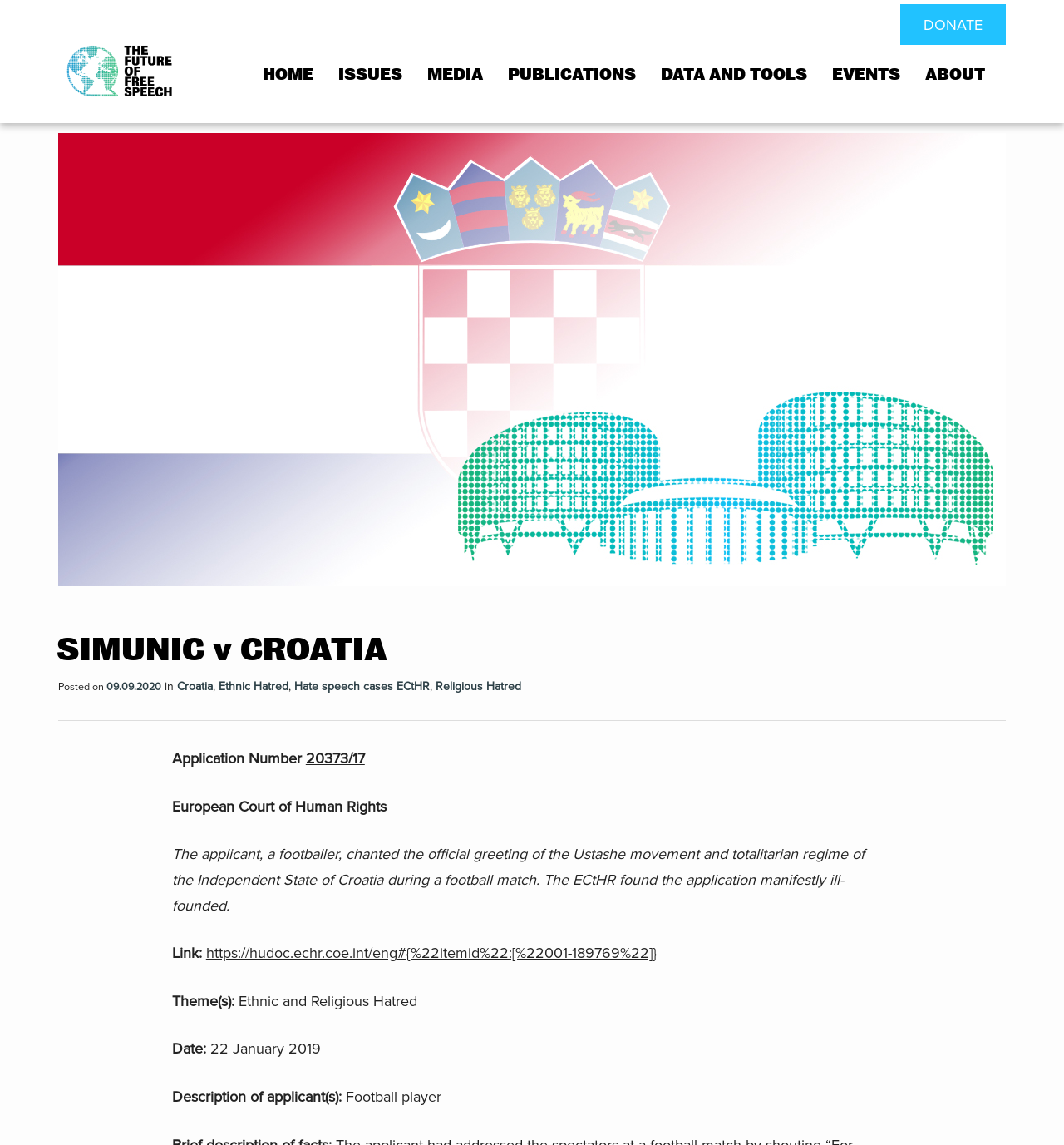Can you find the bounding box coordinates for the element that needs to be clicked to execute this instruction: "Read the 'SIMUNIC v CROATIA' heading"? The coordinates should be given as four float numbers between 0 and 1, i.e., [left, top, right, bottom].

[0.055, 0.553, 0.945, 0.582]